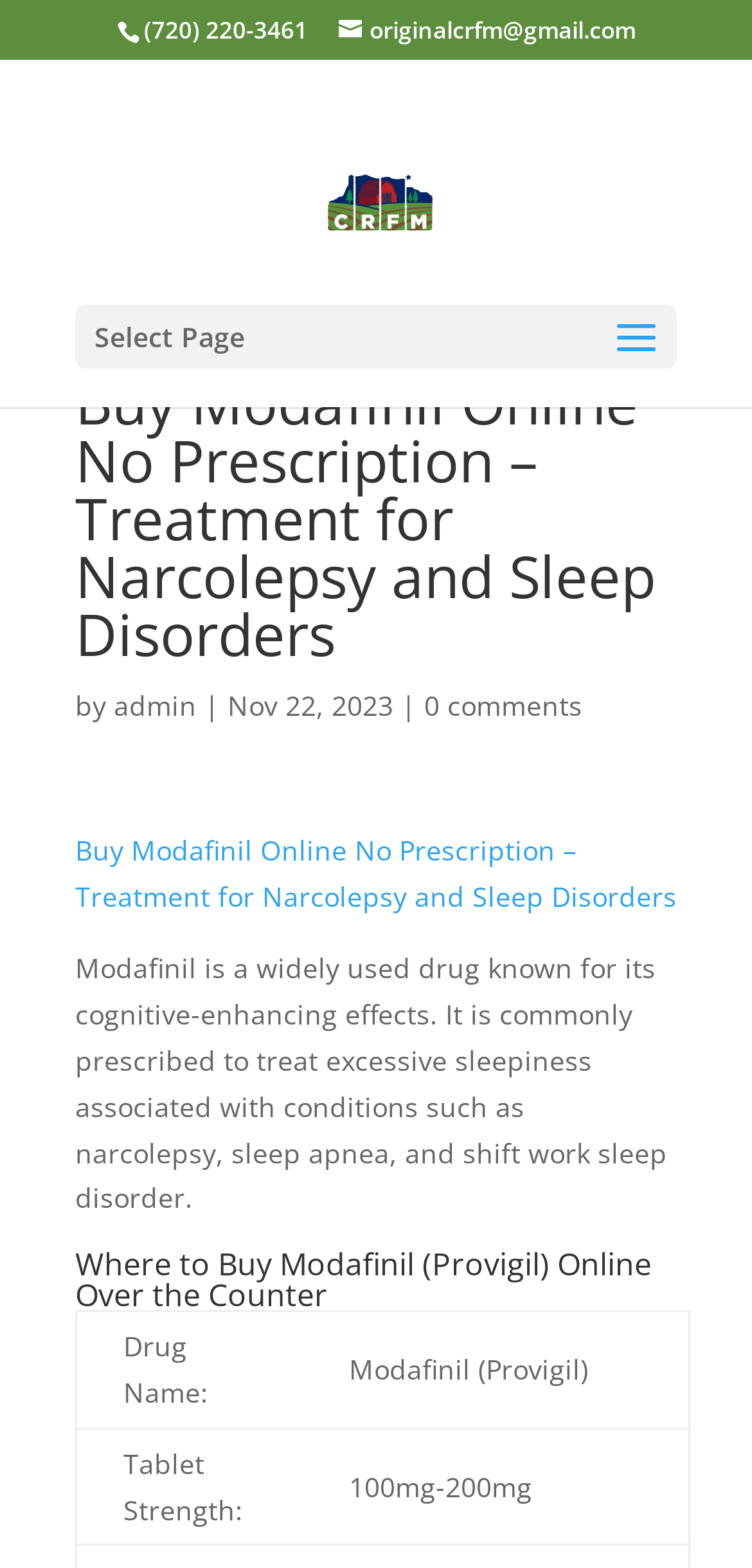Provide the bounding box coordinates of the UI element that matches the description: "alt="Castle Rock Farmers Market"".

[0.428, 0.119, 0.582, 0.142]